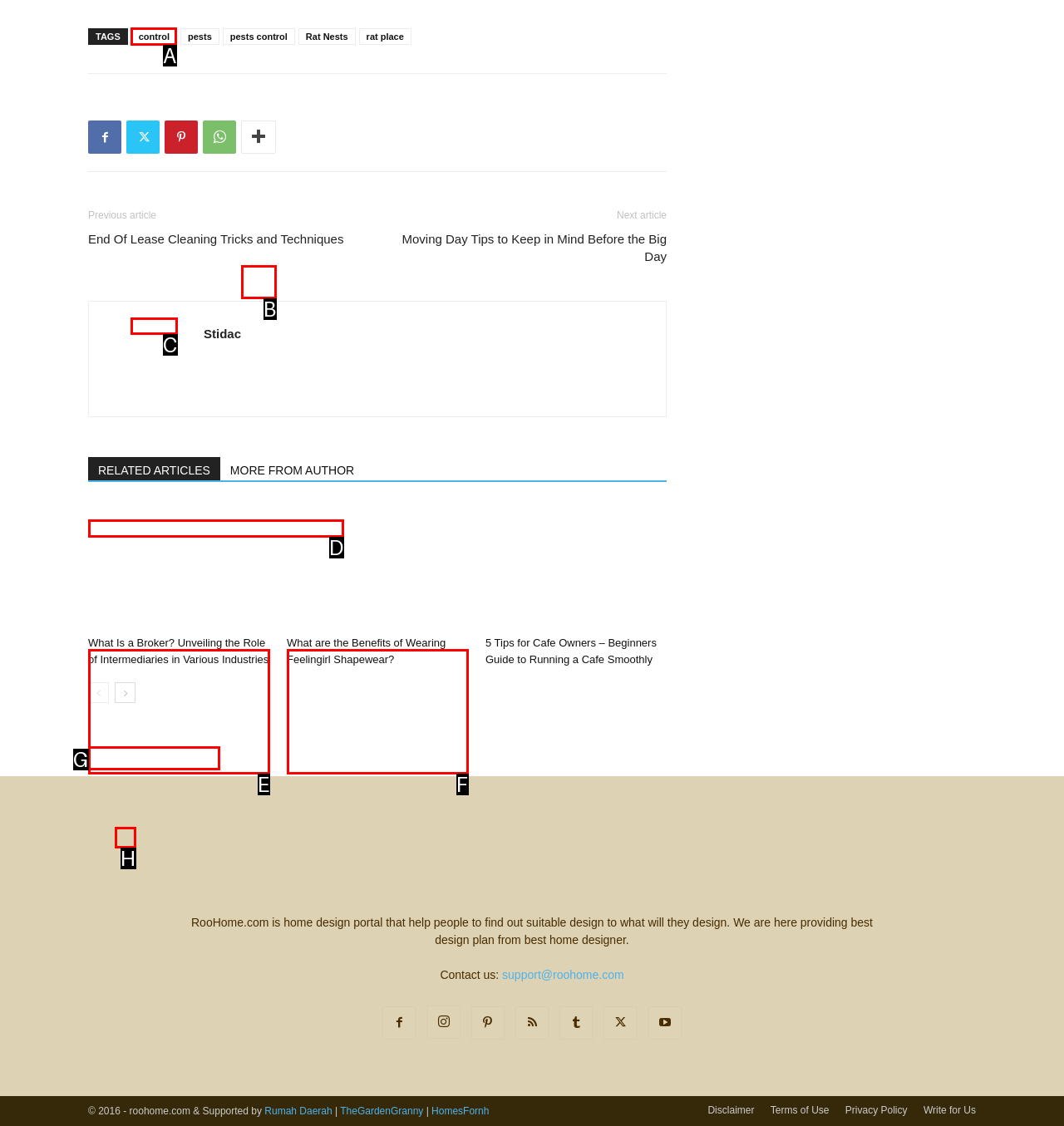Tell me which one HTML element I should click to complete the following instruction: Click on the 'control' link
Answer with the option's letter from the given choices directly.

A